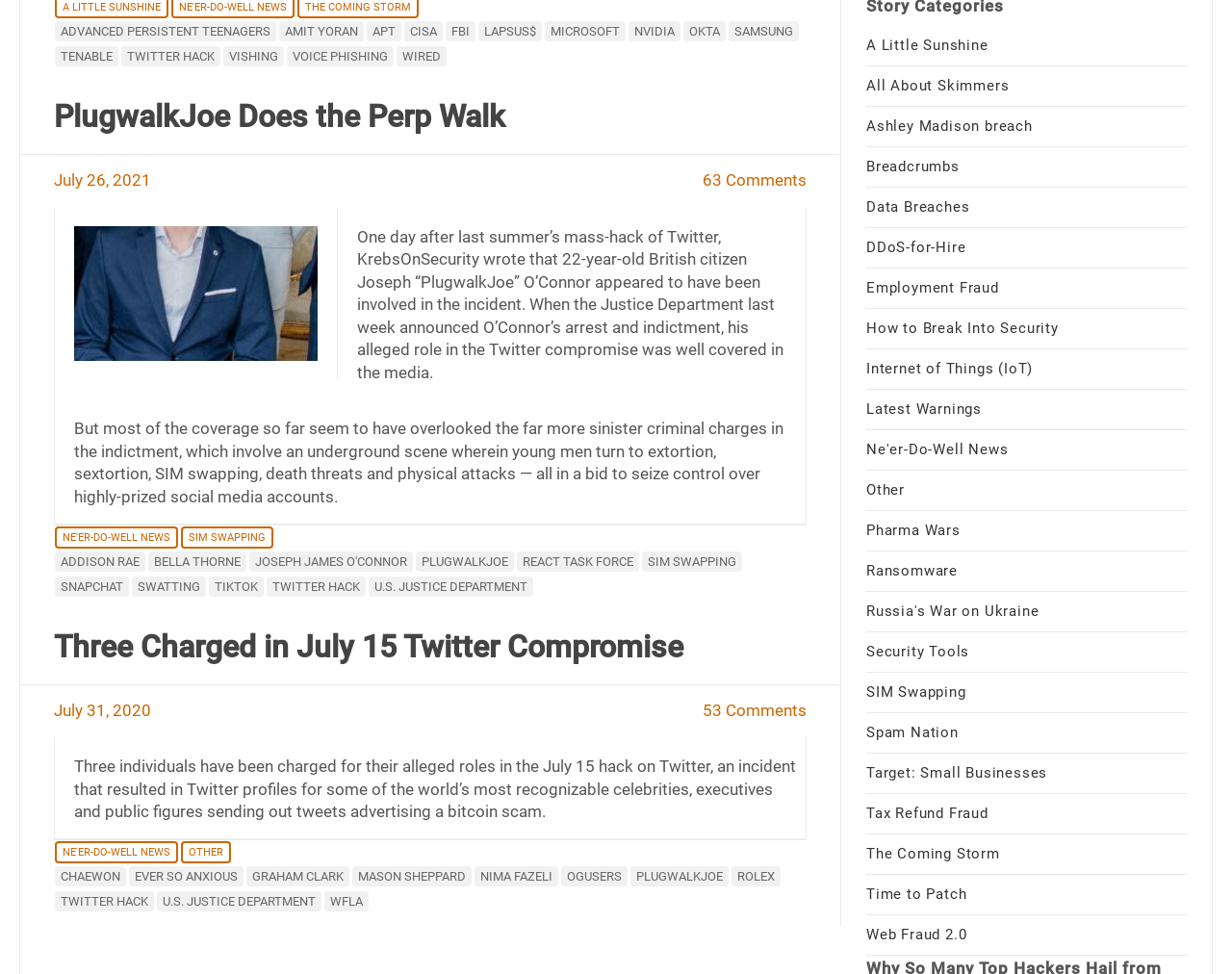Determine the bounding box coordinates for the clickable element required to fulfill the instruction: "Explore the 'A Little Sunshine' section". Provide the coordinates as four float numbers between 0 and 1, i.e., [left, top, right, bottom].

[0.703, 0.037, 0.802, 0.055]